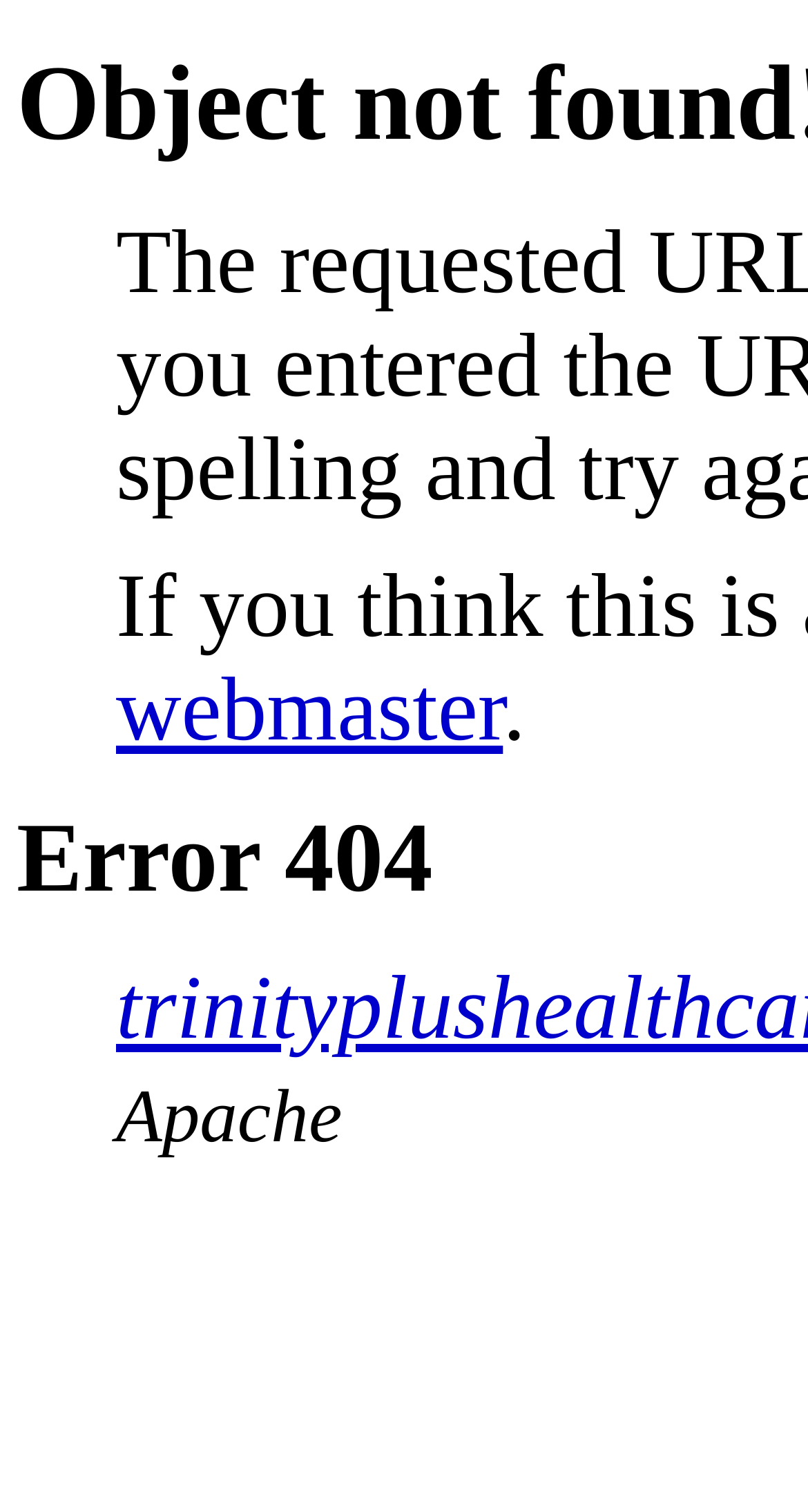Determine the title of the webpage and give its text content.

Object not found!